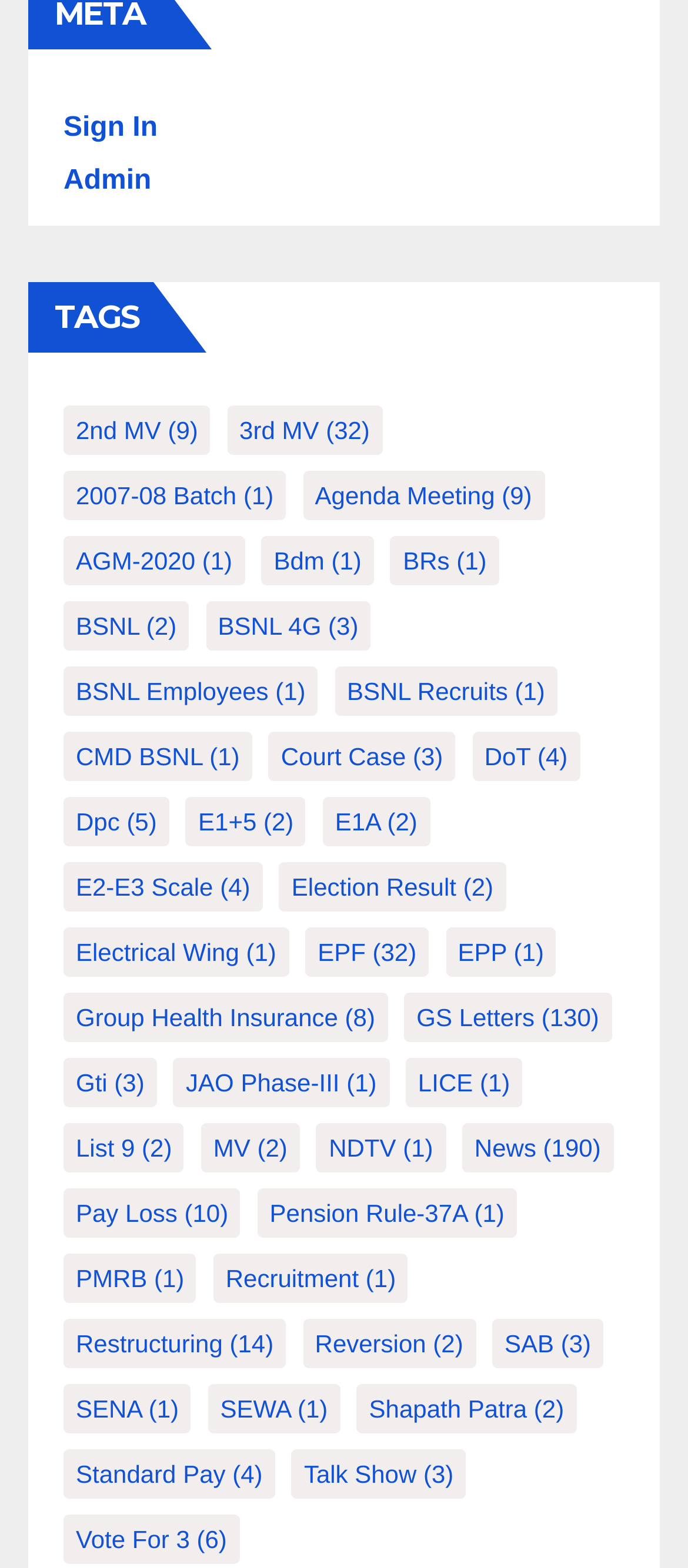Based on the element description "Group Health Insurance (8)", predict the bounding box coordinates of the UI element.

[0.092, 0.633, 0.563, 0.664]